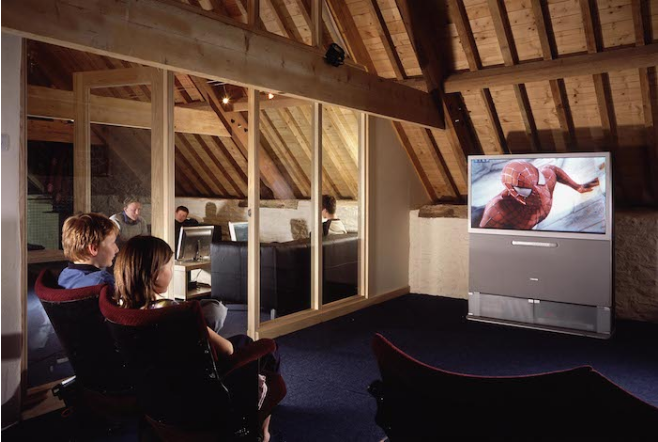What is displayed on the large screen?
Look at the screenshot and give a one-word or phrase answer.

A Spider-Man film